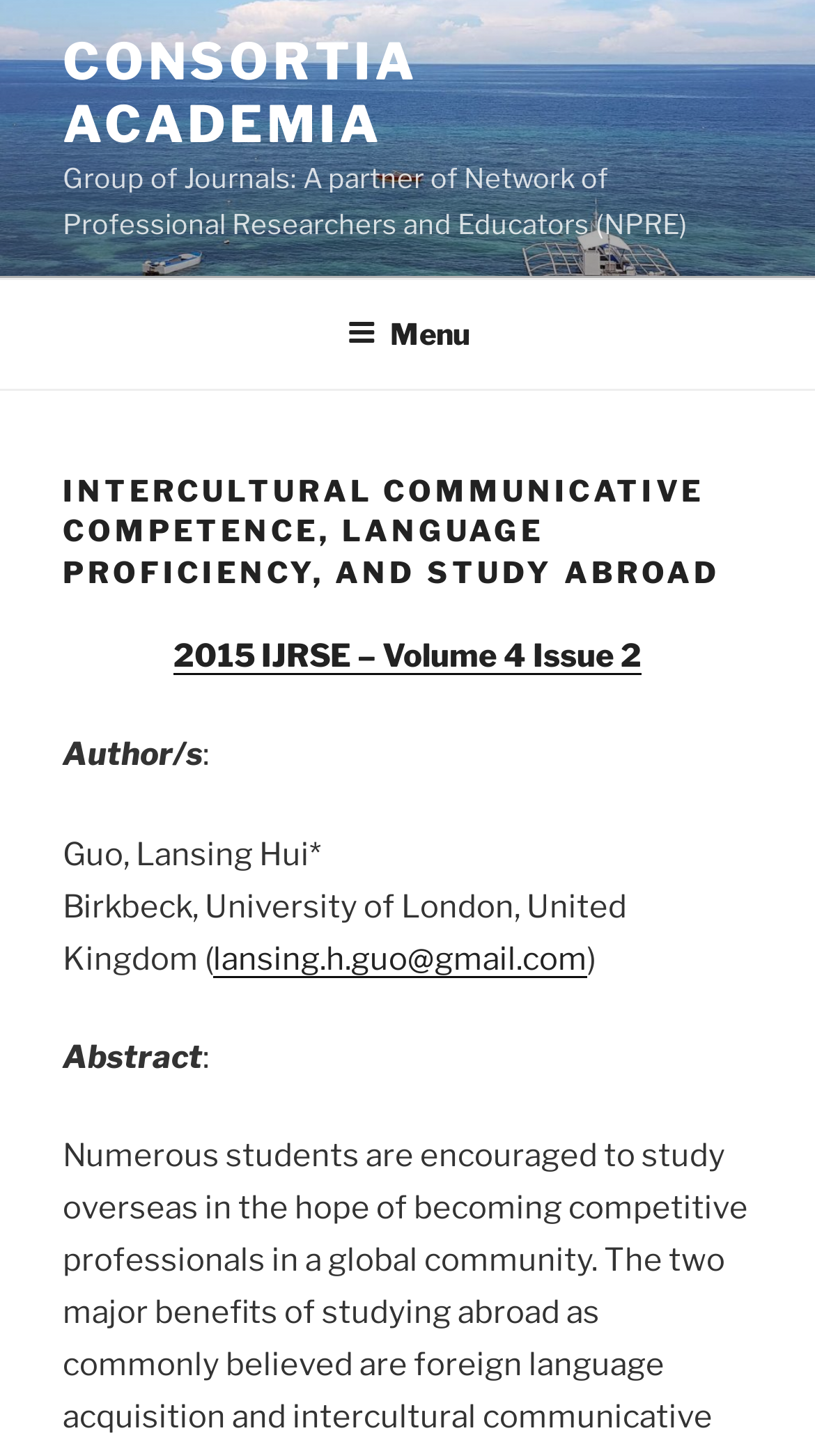What is the main heading of this webpage? Please extract and provide it.

INTERCULTURAL COMMUNICATIVE COMPETENCE, LANGUAGE PROFICIENCY, AND STUDY ABROAD